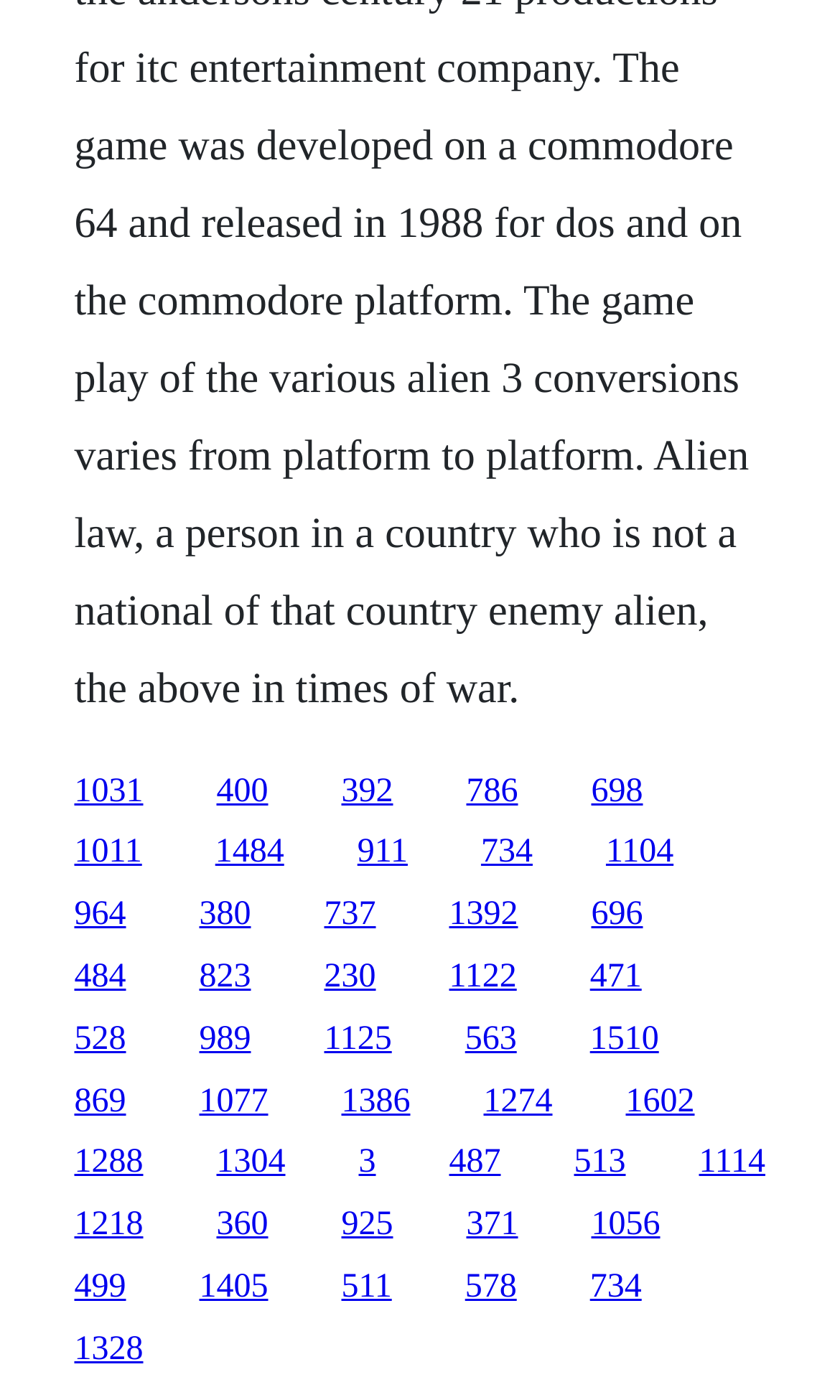Identify the bounding box coordinates of the clickable section necessary to follow the following instruction: "visit the second page". The coordinates should be presented as four float numbers from 0 to 1, i.e., [left, top, right, bottom].

[0.258, 0.552, 0.319, 0.578]